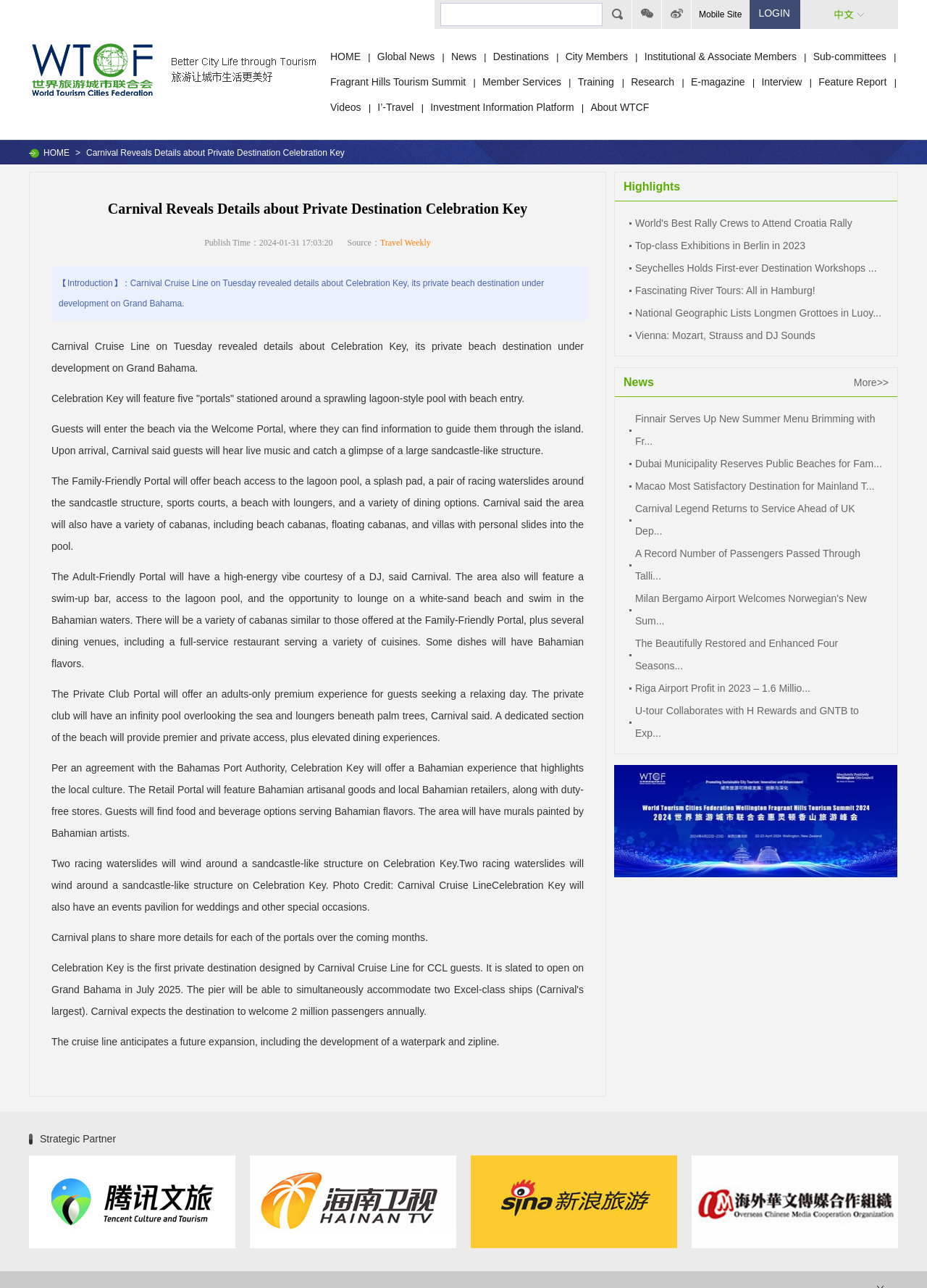Use a single word or phrase to respond to the question:
What is the name of the private beach destination?

Celebration Key